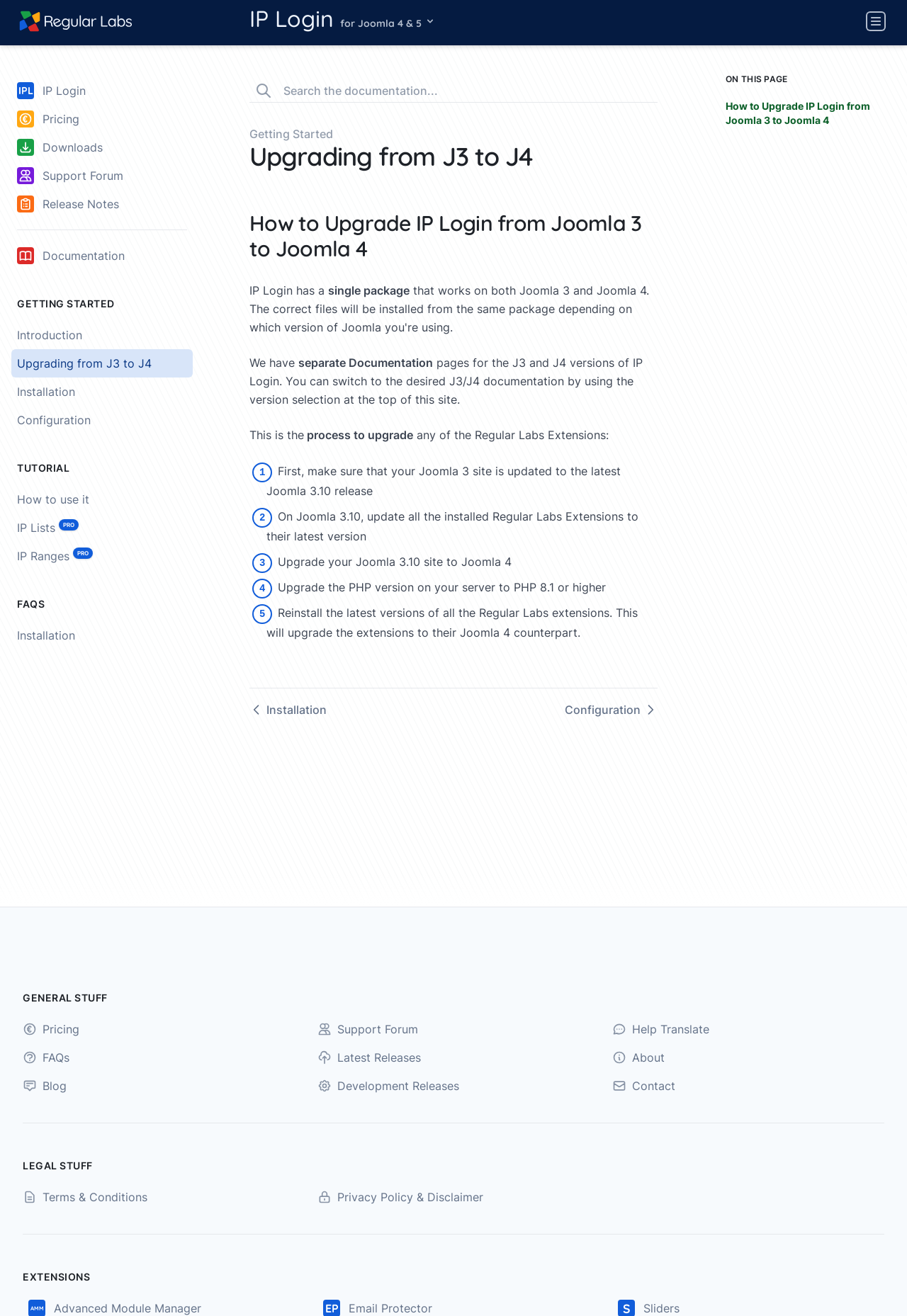Provide the bounding box coordinates for the UI element that is described as: "Privacy Policy & Disclaimer".

[0.344, 0.899, 0.656, 0.92]